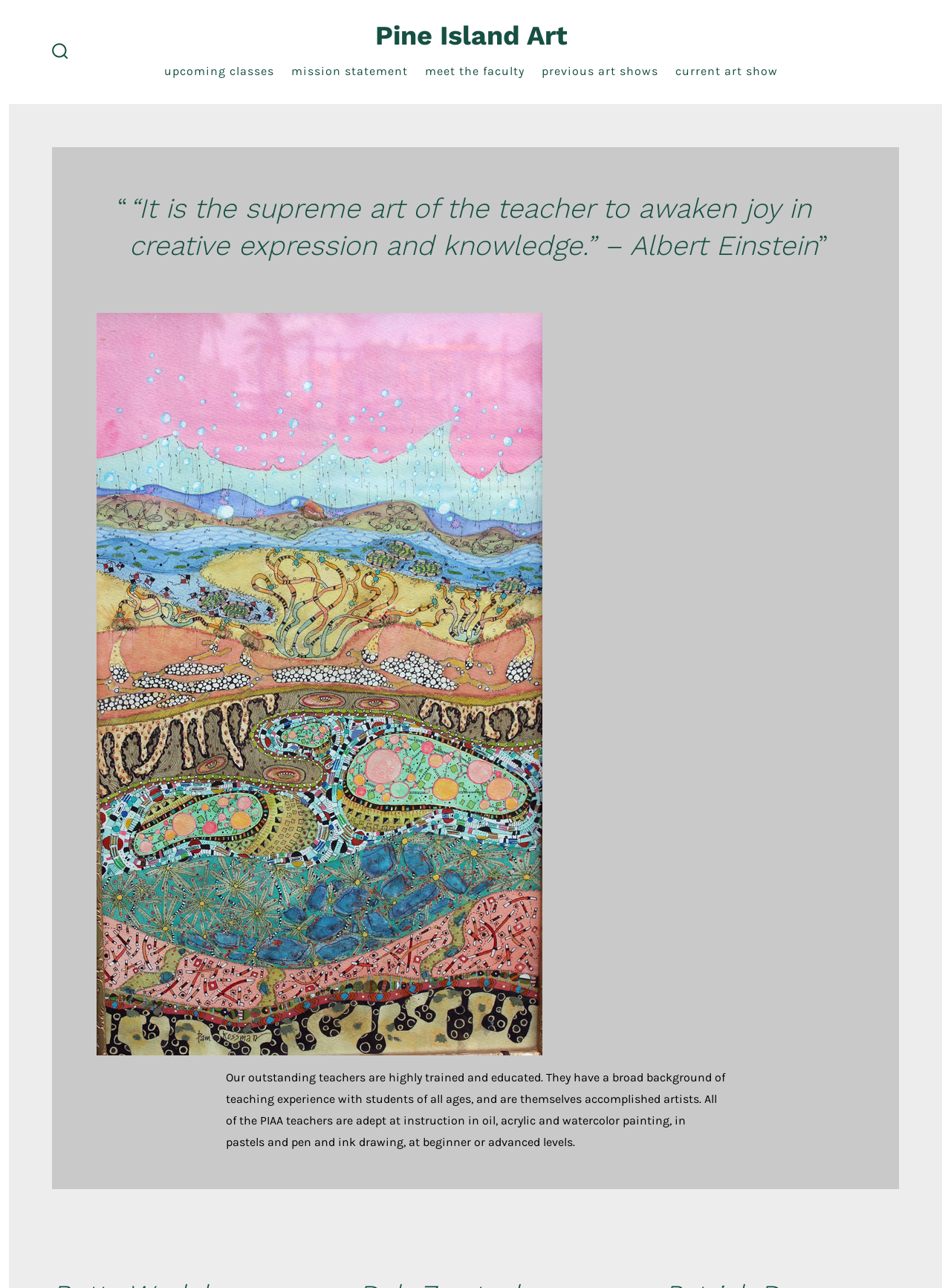Locate and provide the bounding box coordinates for the HTML element that matches this description: "previous art shows".

[0.57, 0.047, 0.692, 0.064]